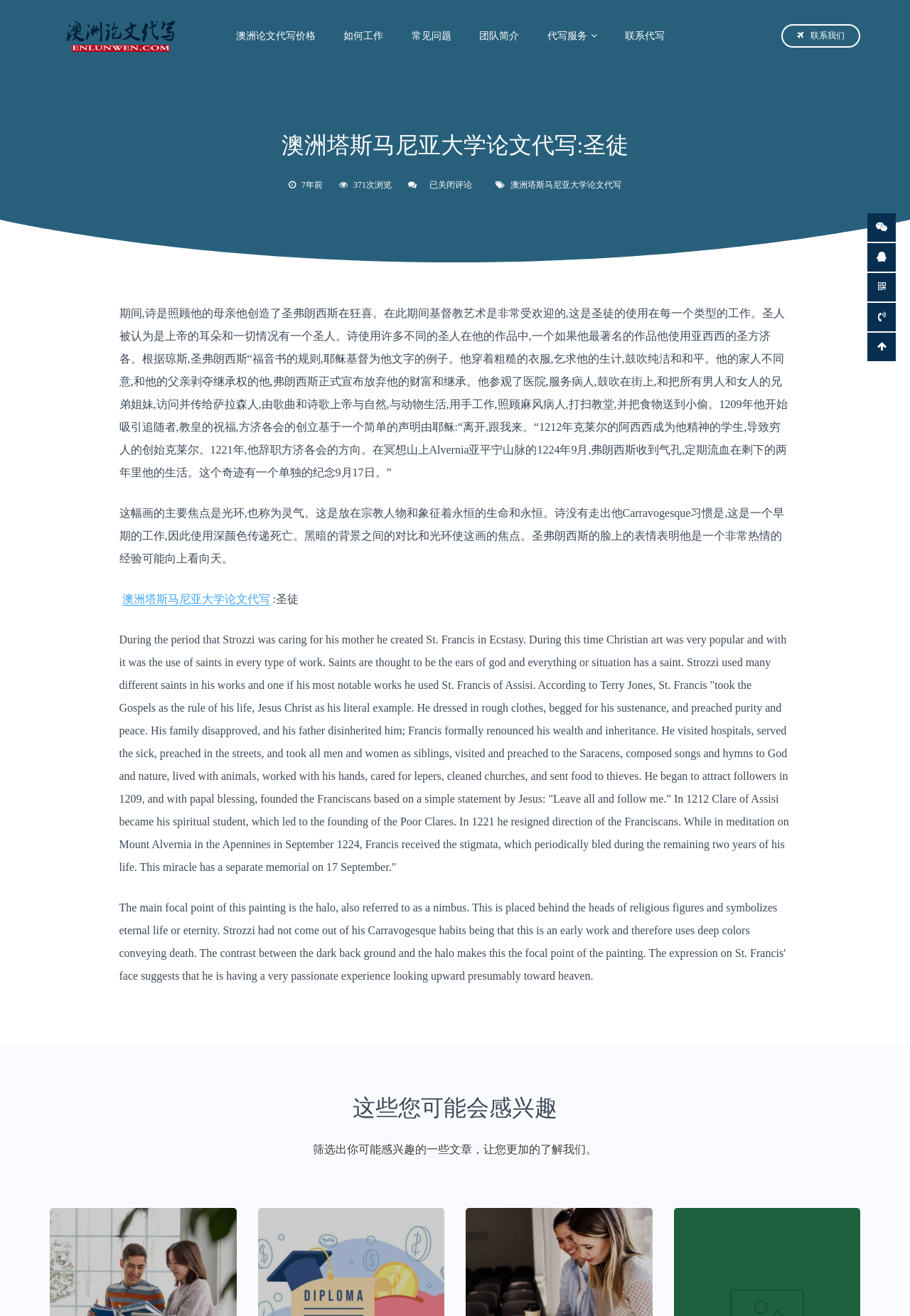Specify the bounding box coordinates of the area to click in order to follow the given instruction: "Learn about the writing prices."

[0.245, 0.014, 0.361, 0.041]